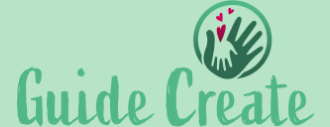What do the stylized hands in the logo symbolize?
Utilize the image to construct a detailed and well-explained answer.

The caption explains that the two stylized hands at the center of the logo represent guidance and collaboration, emphasizing the supportive nature of the platform.